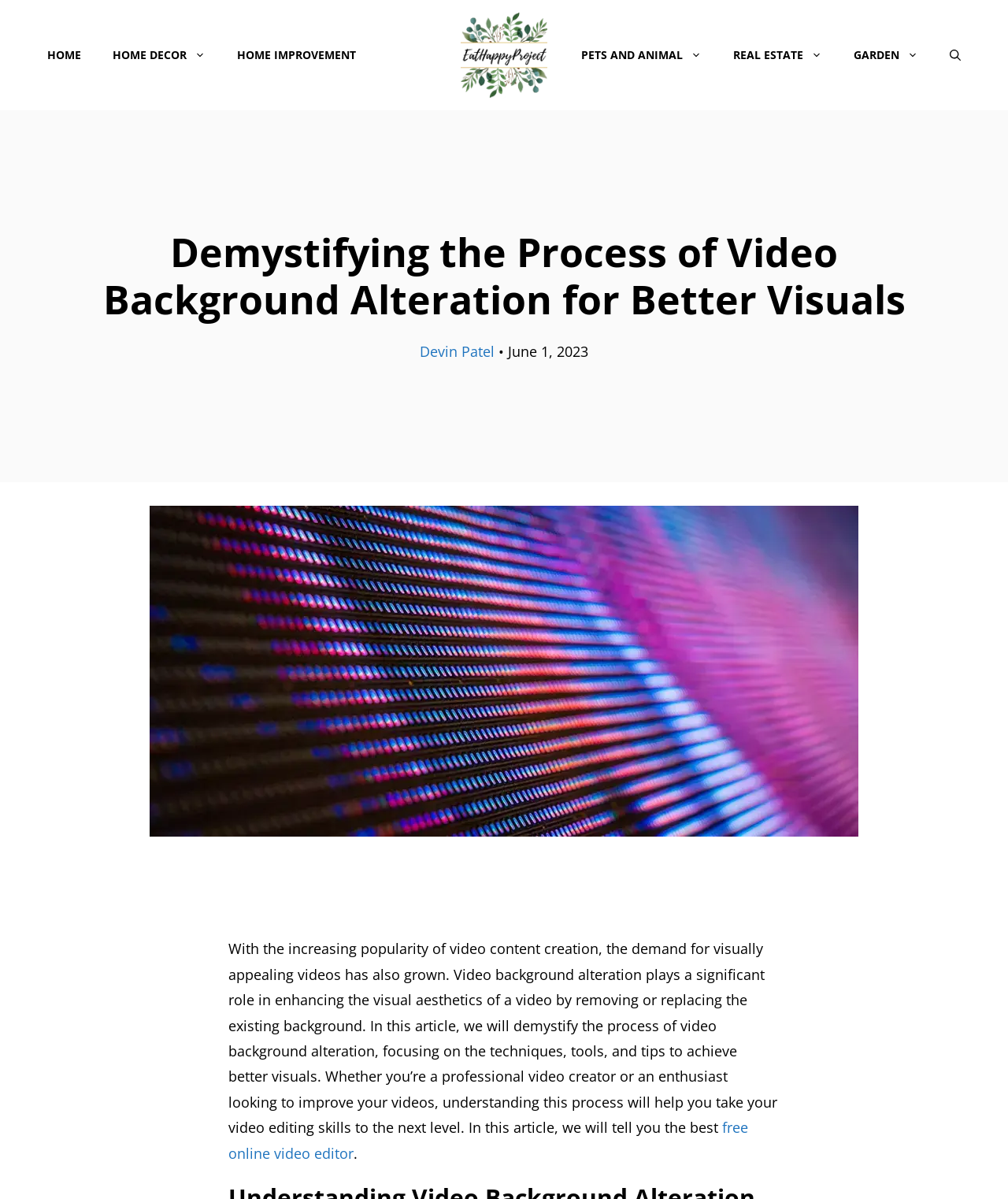Please determine the bounding box coordinates of the area that needs to be clicked to complete this task: 'Go to HOME page'. The coordinates must be four float numbers between 0 and 1, formatted as [left, top, right, bottom].

[0.031, 0.026, 0.096, 0.066]